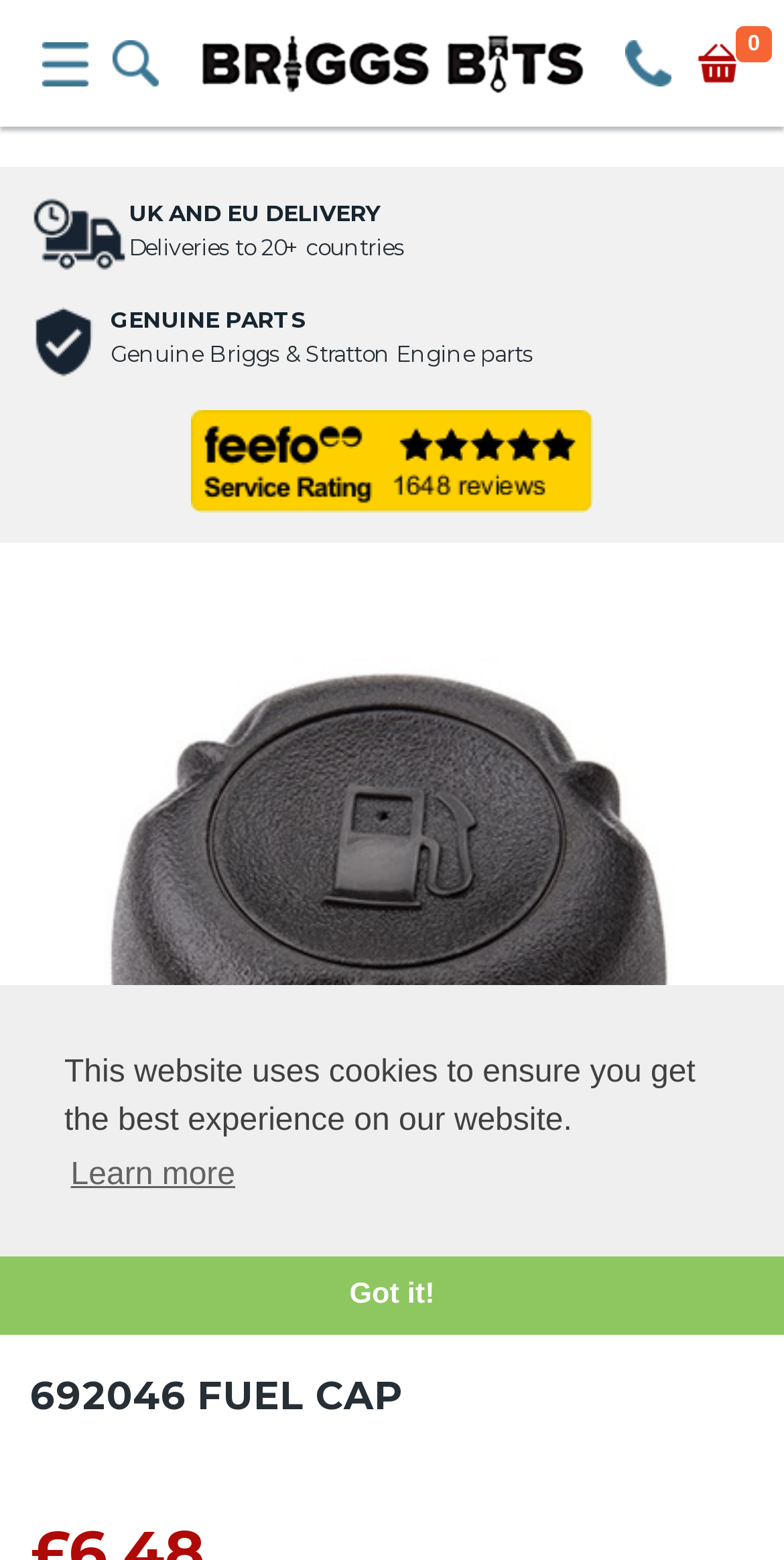Use one word or a short phrase to answer the question provided: 
What is the product shown on this webpage?

Fuel Cap